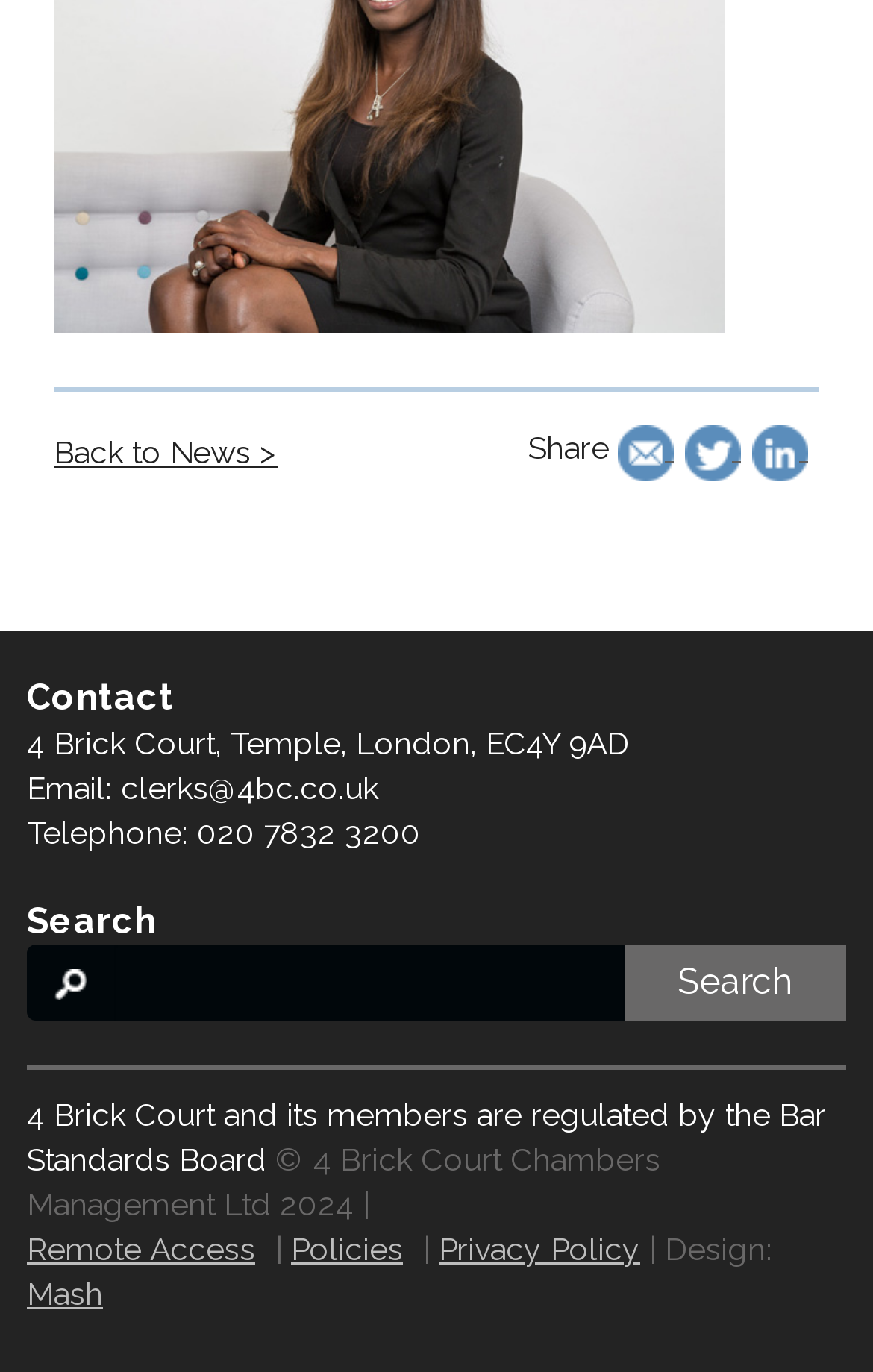Please identify the bounding box coordinates of the area that needs to be clicked to fulfill the following instruction: "Click on the 'Remote Access' link."

[0.031, 0.898, 0.292, 0.924]